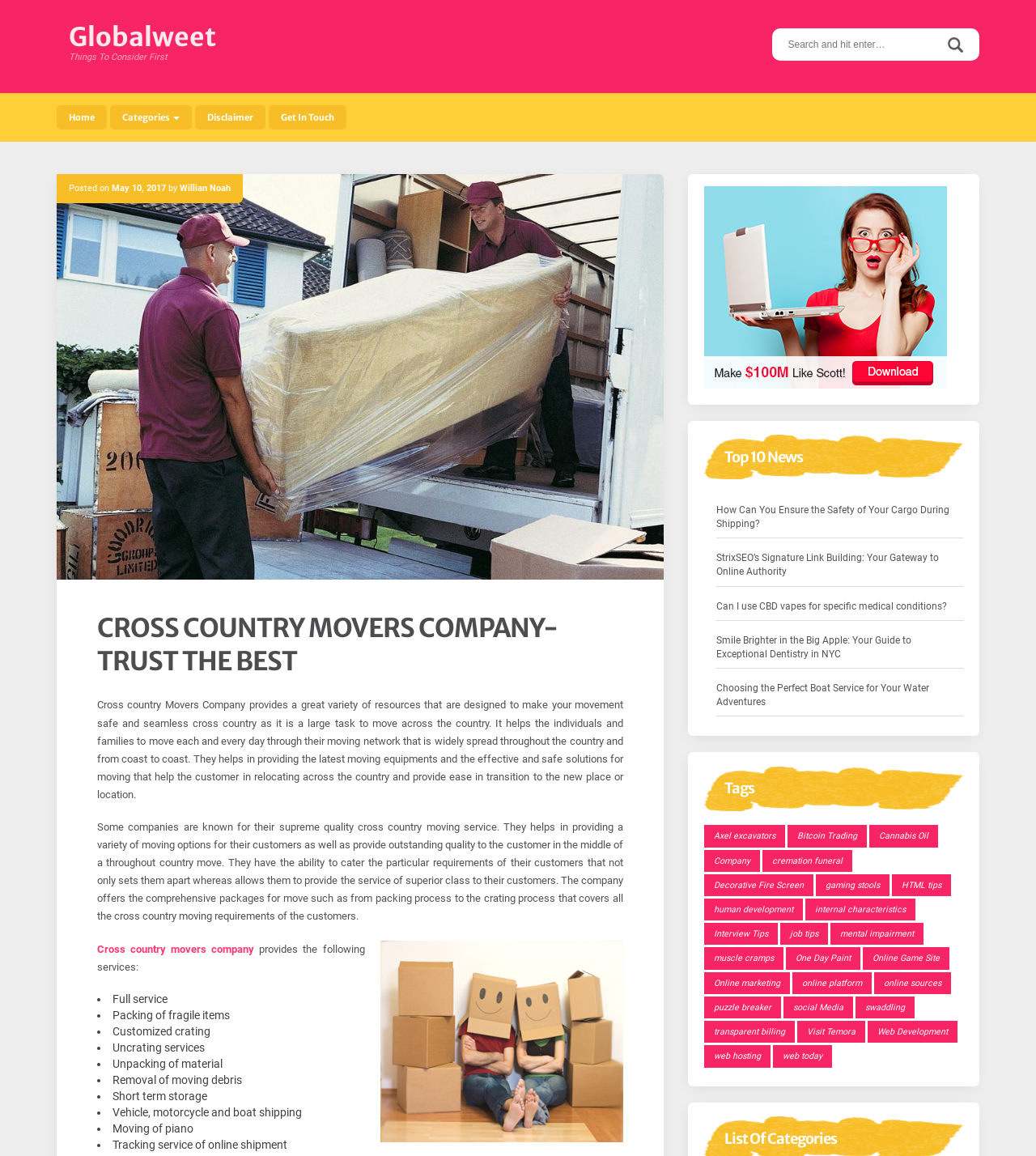What is the purpose of the search box?
Give a comprehensive and detailed explanation for the question.

The search box is located at the top right corner of the webpage, and it allows users to search for specific content within the website. The search box is accompanied by a 'Search' button, indicating that users can input keywords and click the button to retrieve relevant results.